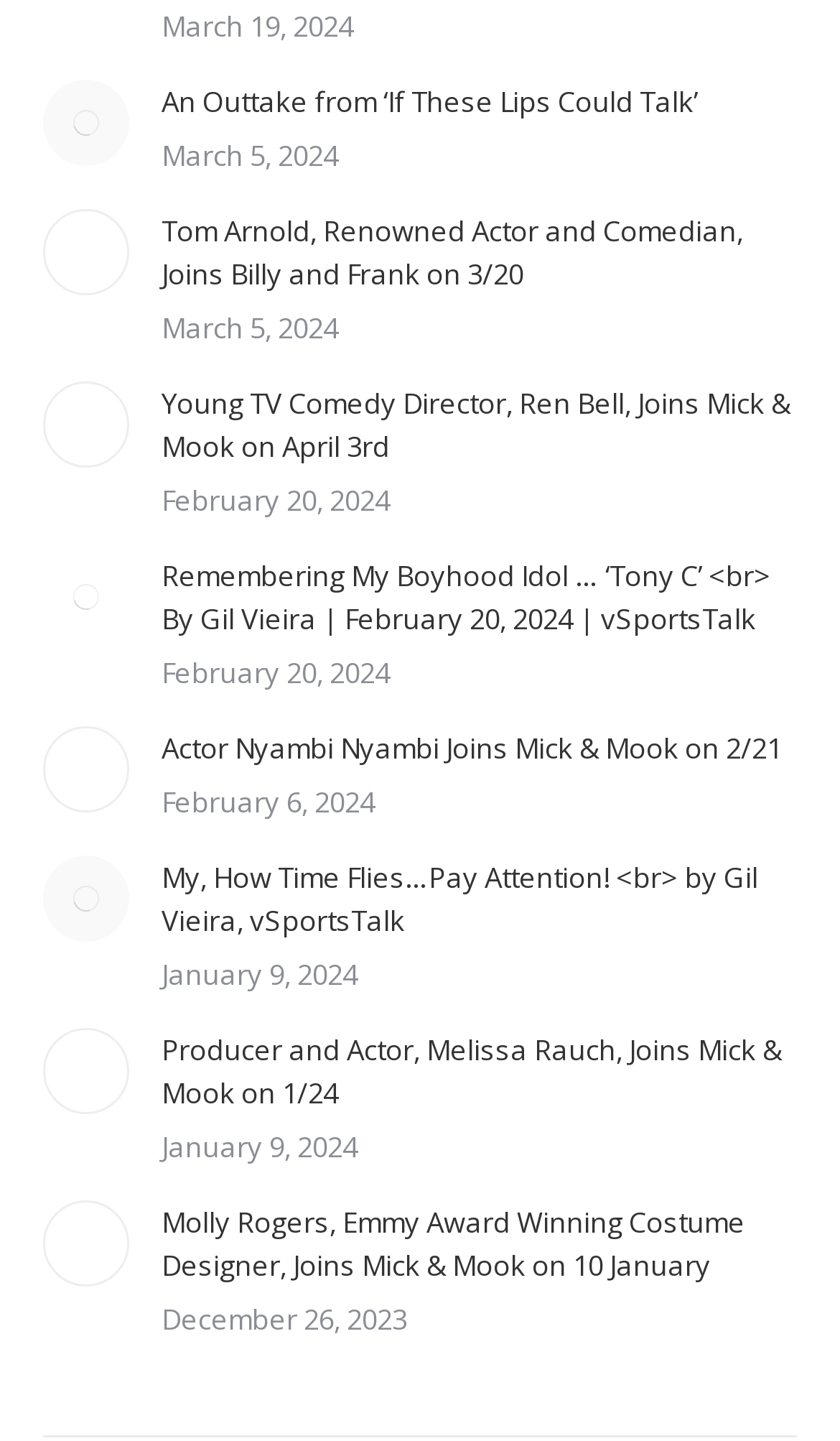Determine the bounding box coordinates of the section I need to click to execute the following instruction: "View post 'Actor Nyambi Nyambi Joins Mick & Mook on 2/21'". Provide the coordinates as four float numbers between 0 and 1, i.e., [left, top, right, bottom].

[0.192, 0.504, 0.931, 0.534]